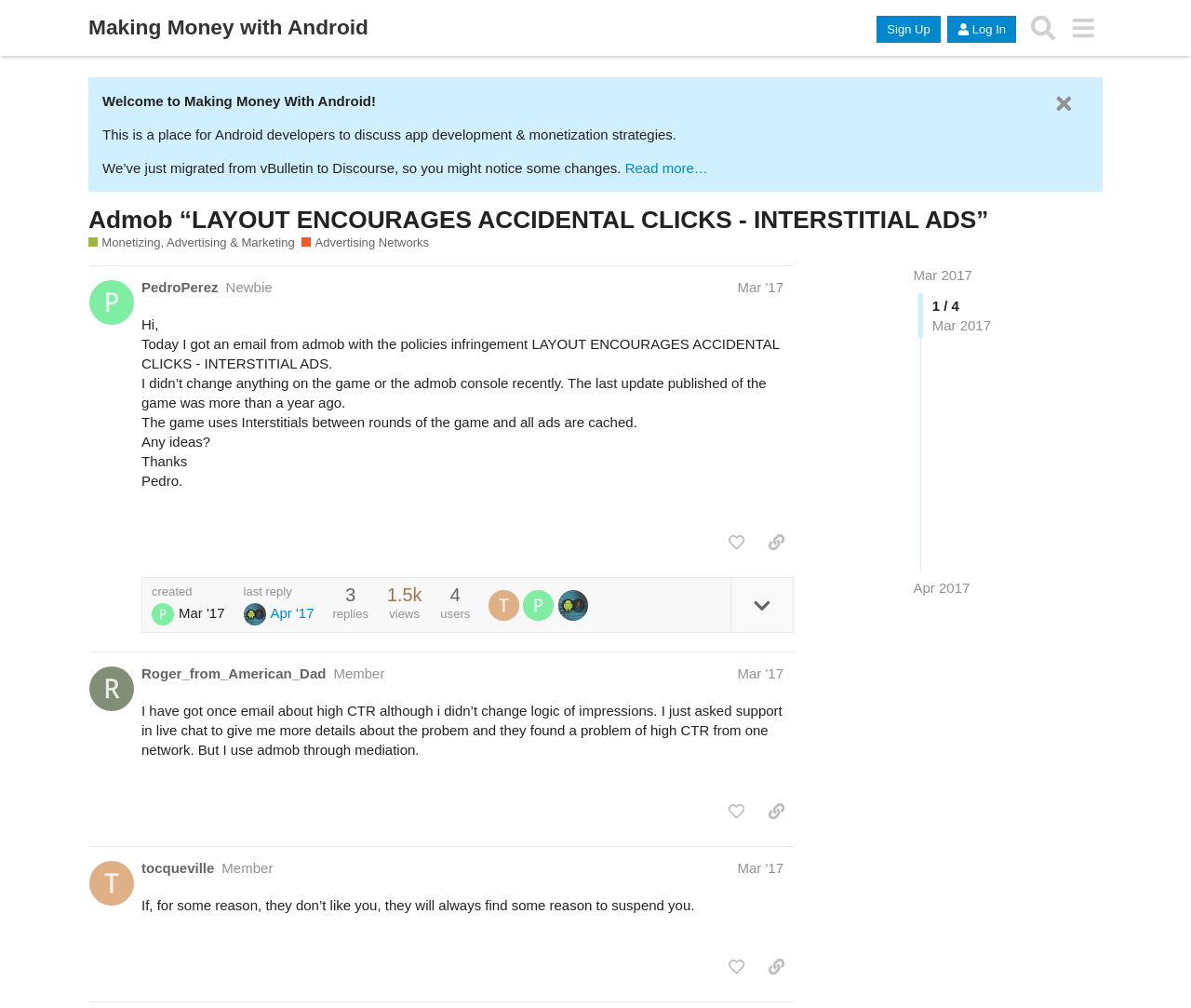Identify the bounding box coordinates of the HTML element based on this description: "Advertising Networks".

[0.253, 0.233, 0.36, 0.25]